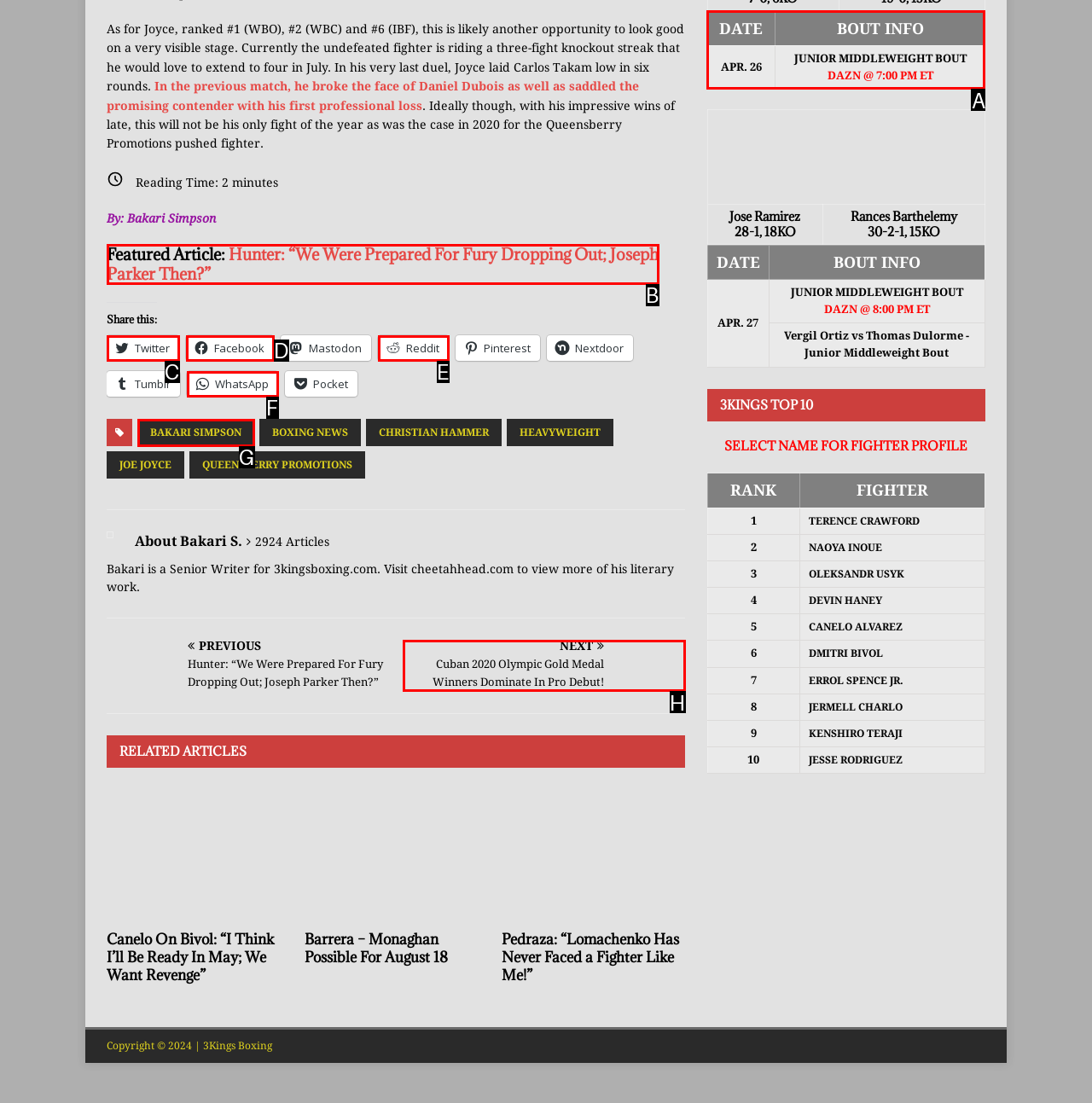Tell me the correct option to click for this task: Explore the table of upcoming boxing bouts
Write down the option's letter from the given choices.

A